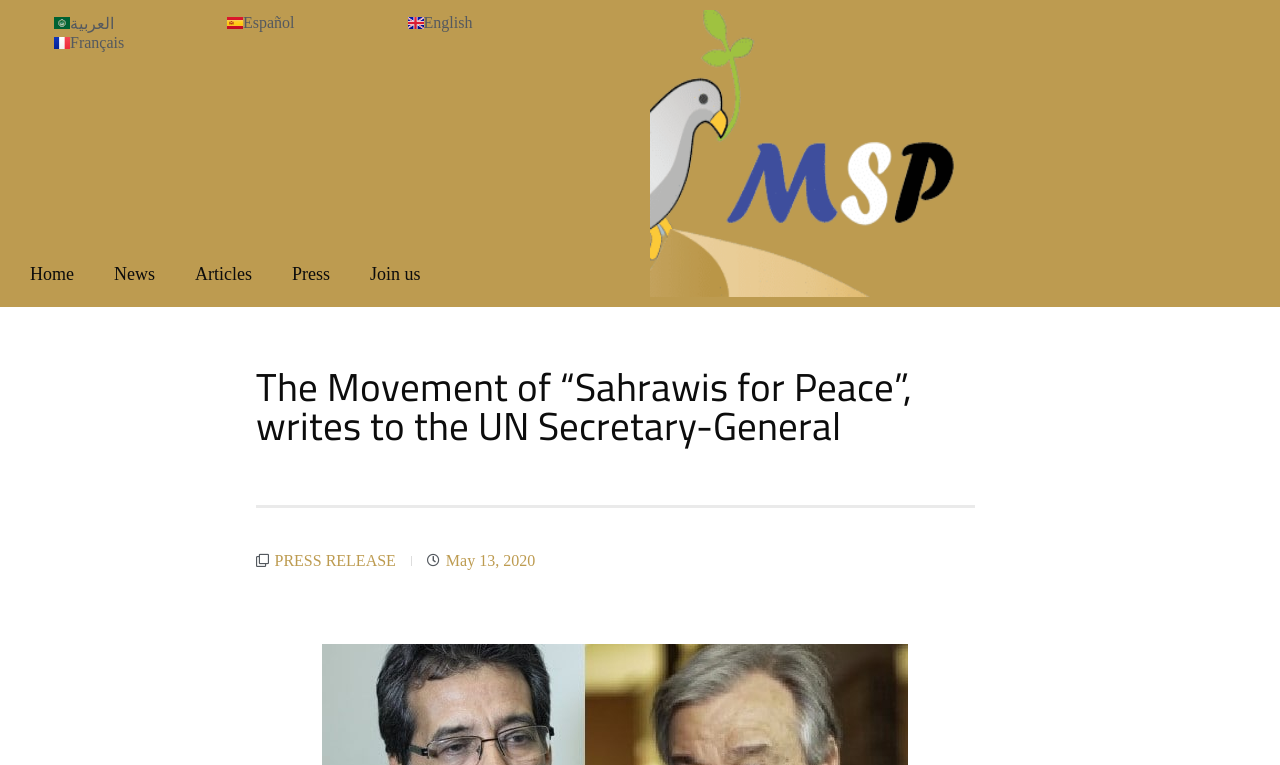Provide a single word or phrase answer to the question: 
What is the purpose of the link 'Skip to content'?

To skip to the main content